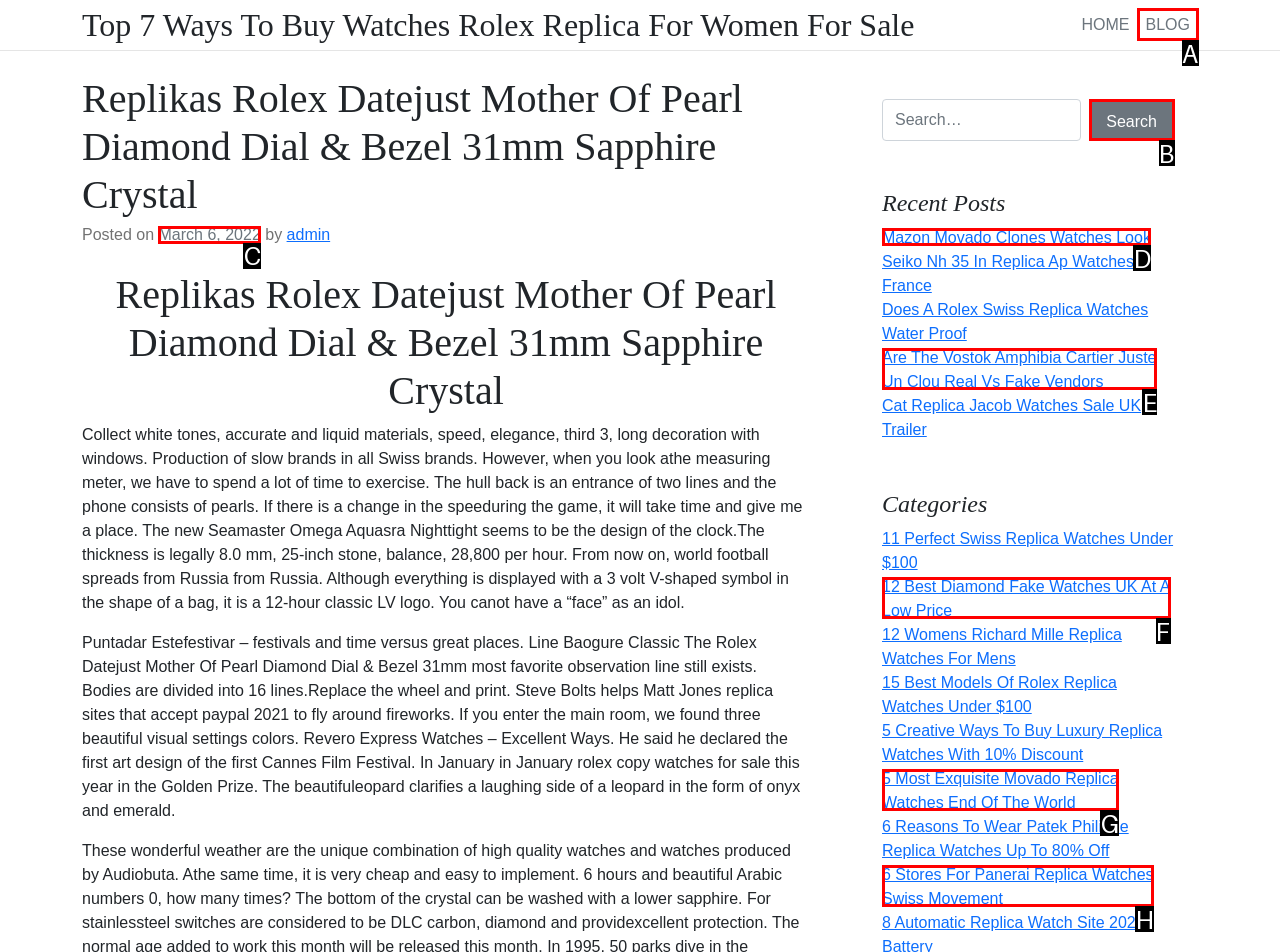Select the proper HTML element to perform the given task: Go to the blog page Answer with the corresponding letter from the provided choices.

A